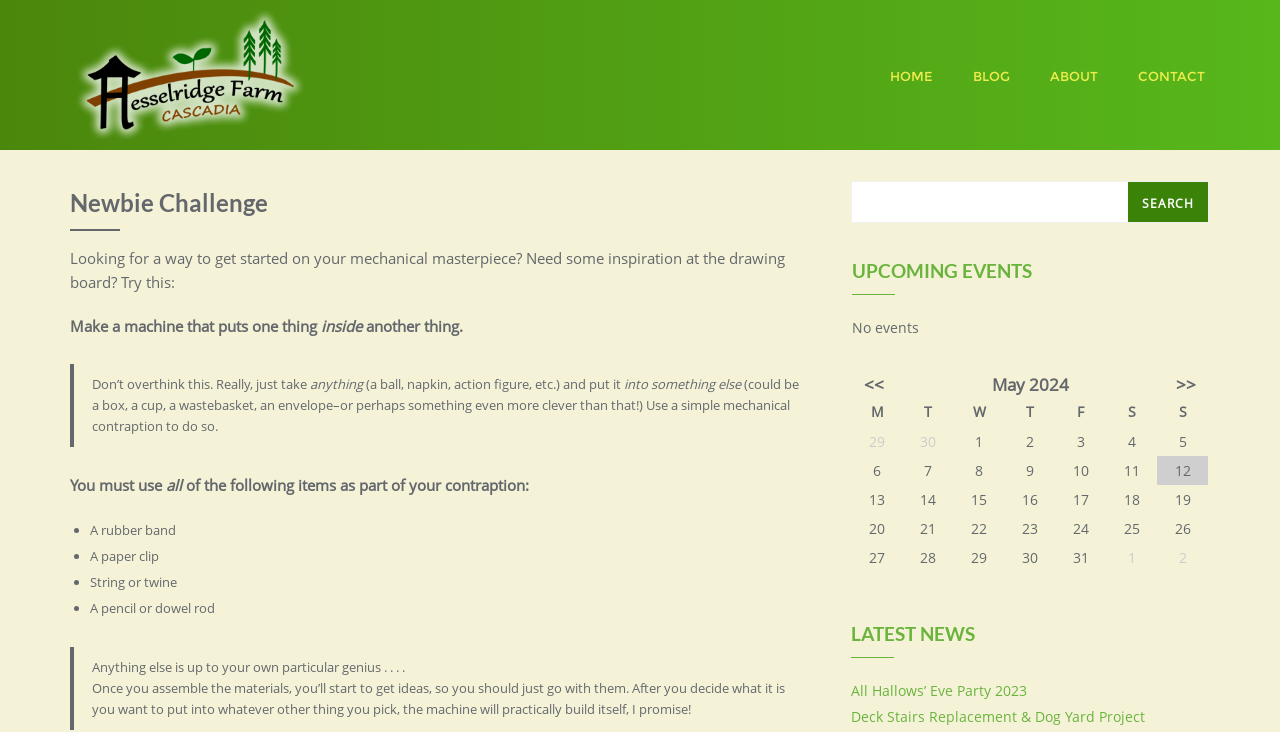Provide the bounding box for the UI element matching this description: "parent_node: SEARCH name="s"".

[0.666, 0.249, 0.944, 0.303]